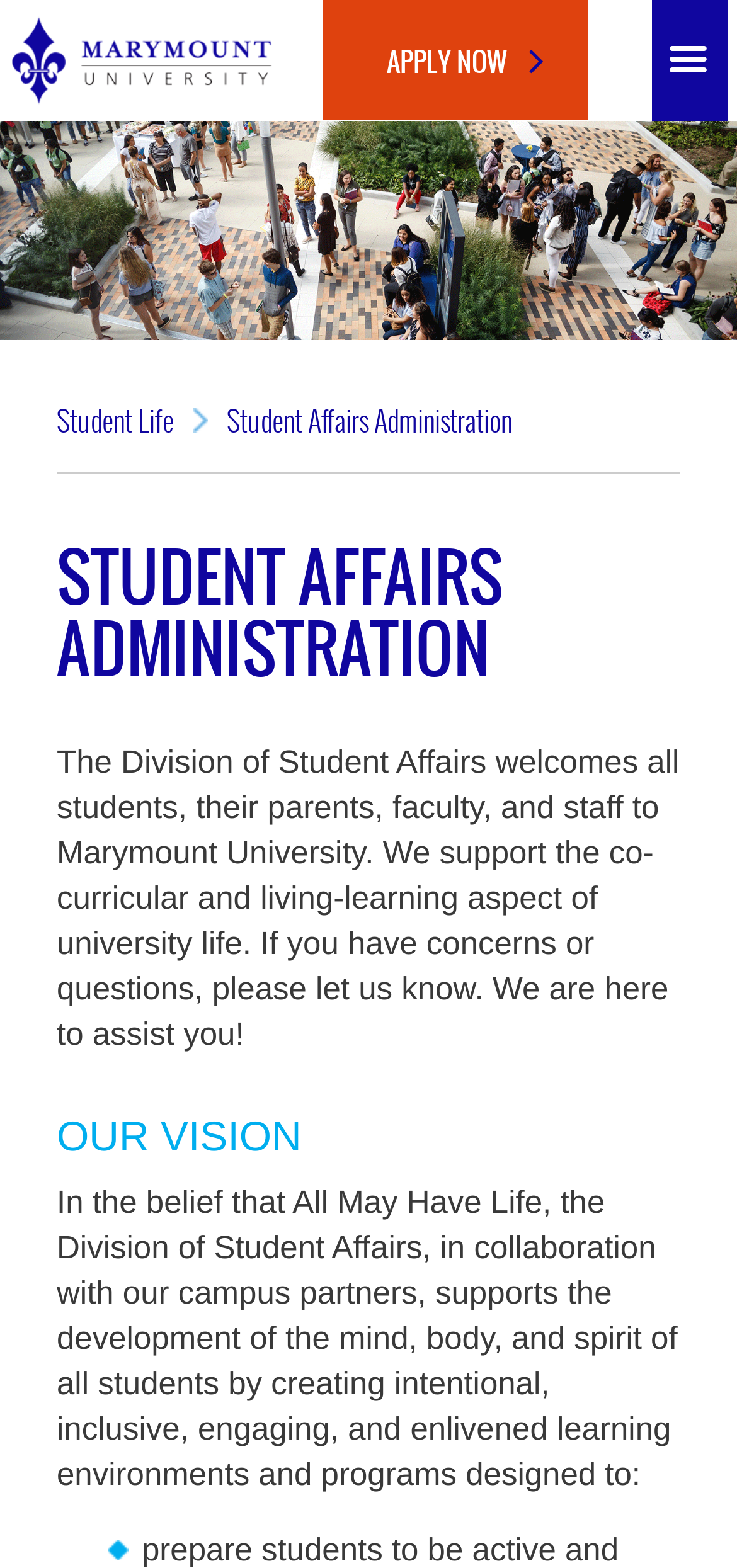What is the name of the university?
Offer a detailed and full explanation in response to the question.

The name of the university can be found in the top-left corner of the webpage, where the image and link 'Marymount University' are located.